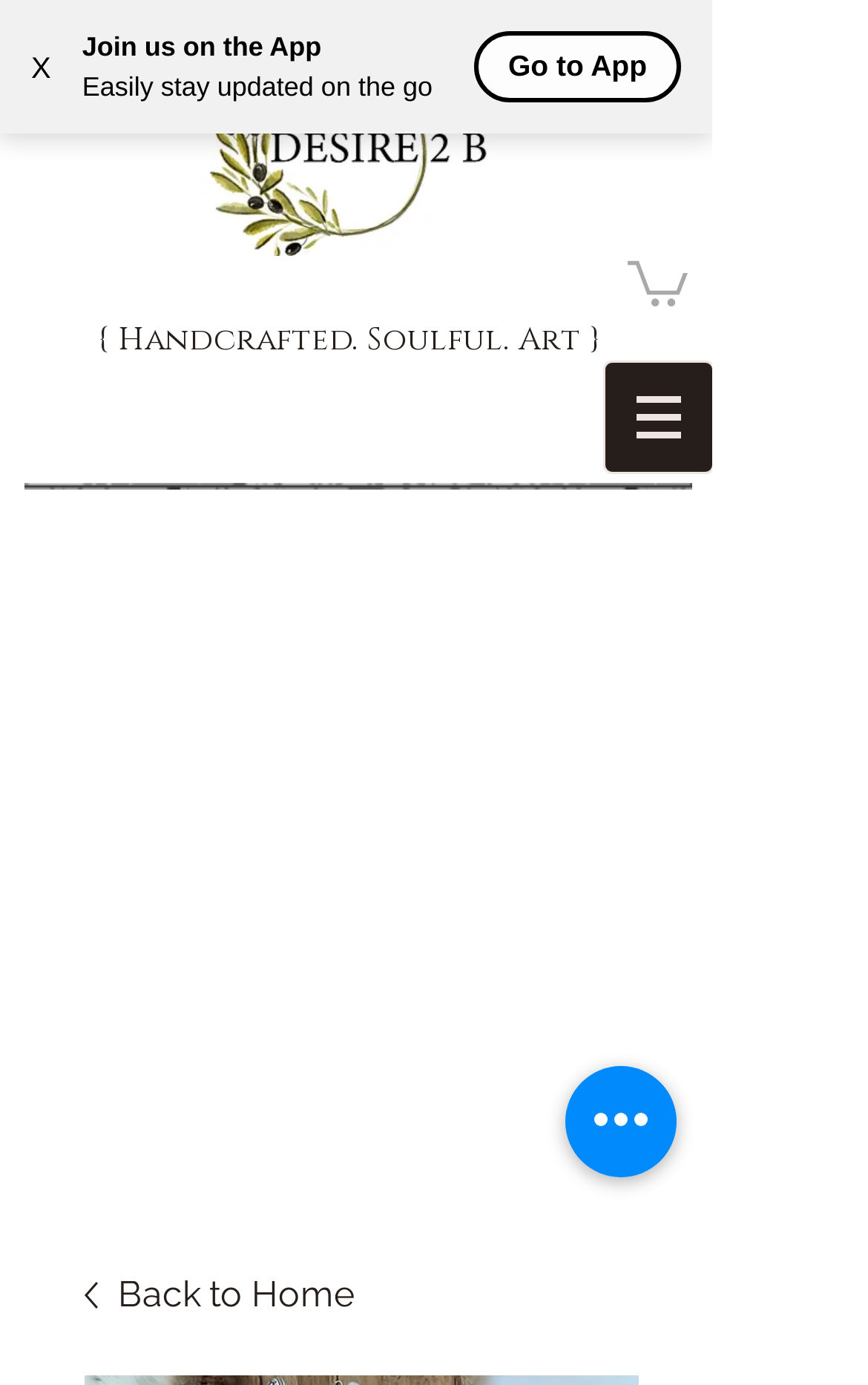What is the purpose of the 'Quick actions' button?
Kindly give a detailed and elaborate answer to the question.

The 'Quick actions' button is a UI element, but its purpose is not explicitly stated on the webpage. It may be used to perform some quick actions, but the exact functionality is not clear.